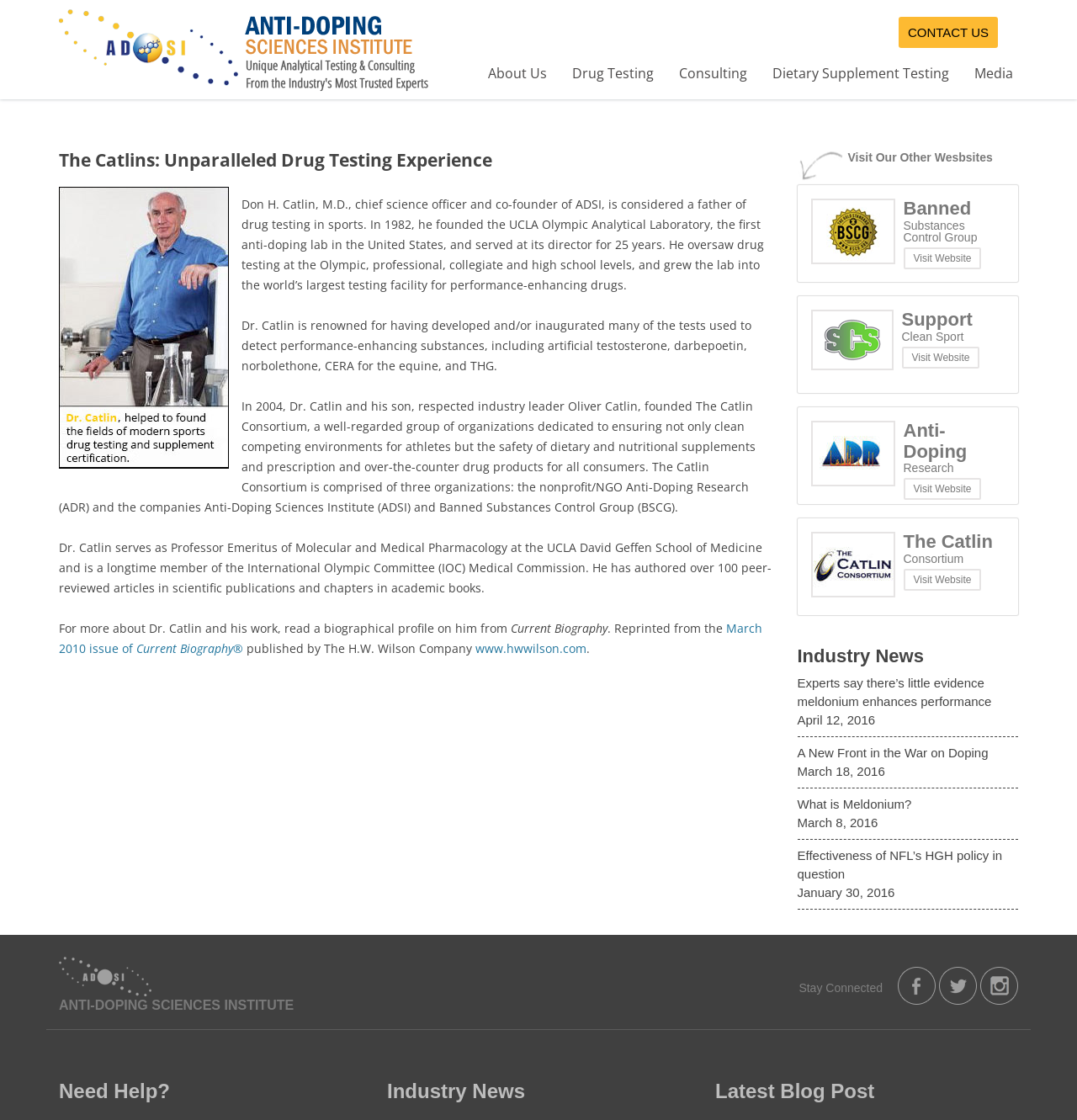Please determine the bounding box coordinates for the element that should be clicked to follow these instructions: "Read more about Dr. Catlin and his work".

[0.055, 0.553, 0.708, 0.586]